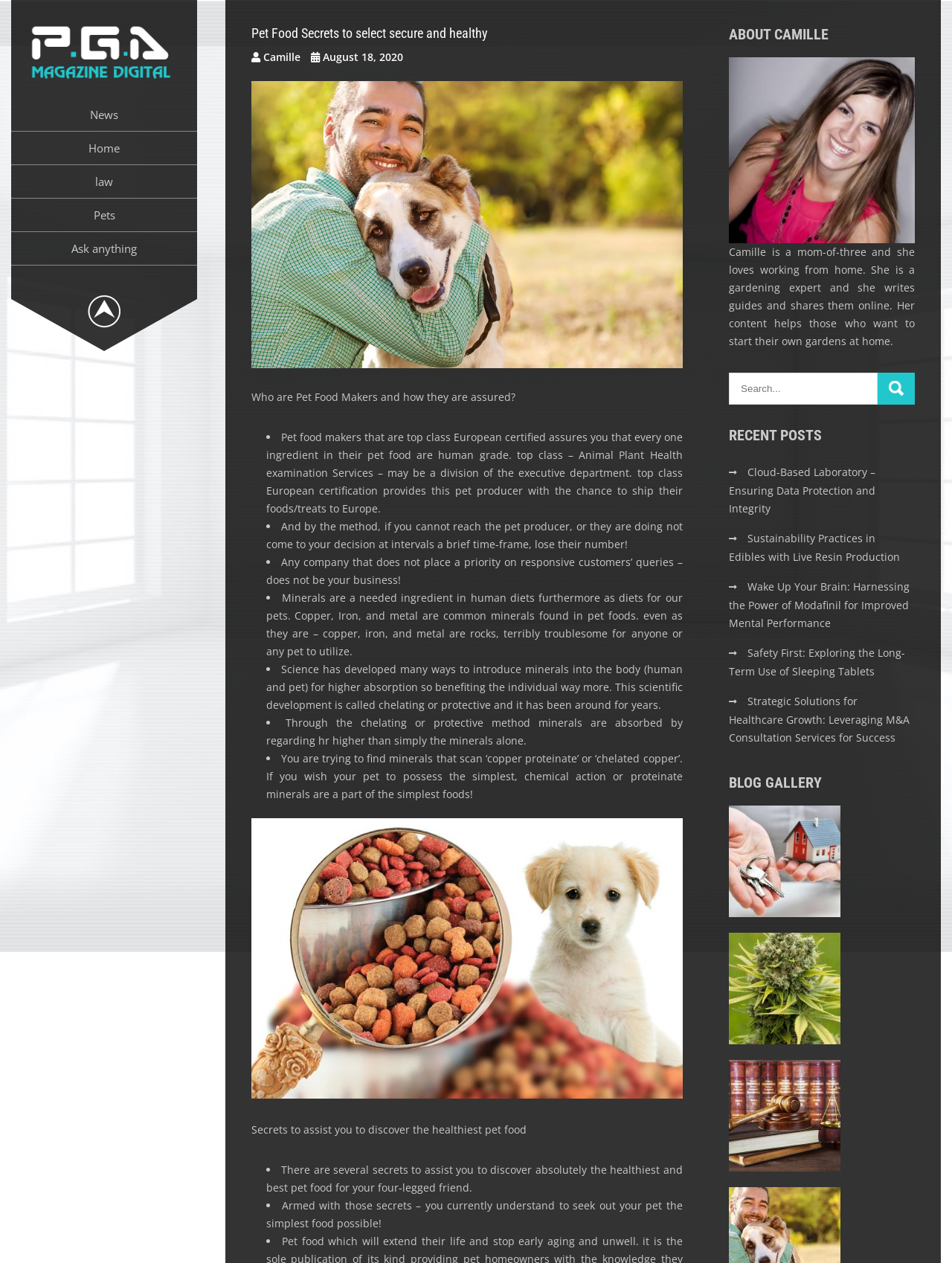Locate the bounding box coordinates of the clickable region to complete the following instruction: "Learn about Camille."

[0.766, 0.021, 0.961, 0.034]